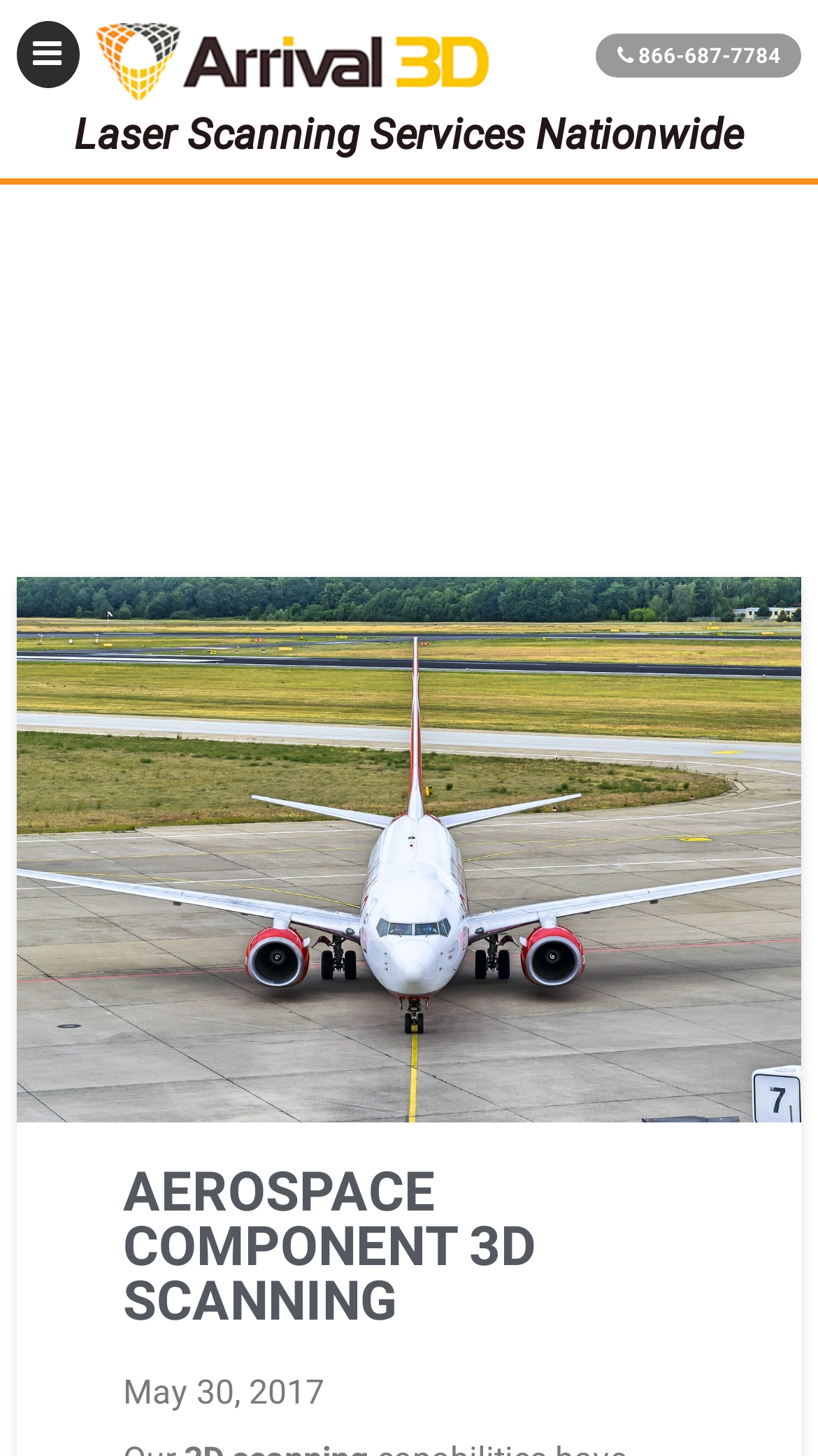What is the date mentioned on the webpage?
Using the information from the image, answer the question thoroughly.

I found the date by looking at the static text element with the text 'May 30, 2017' which has a bounding box coordinate of [0.151, 0.942, 0.397, 0.969].